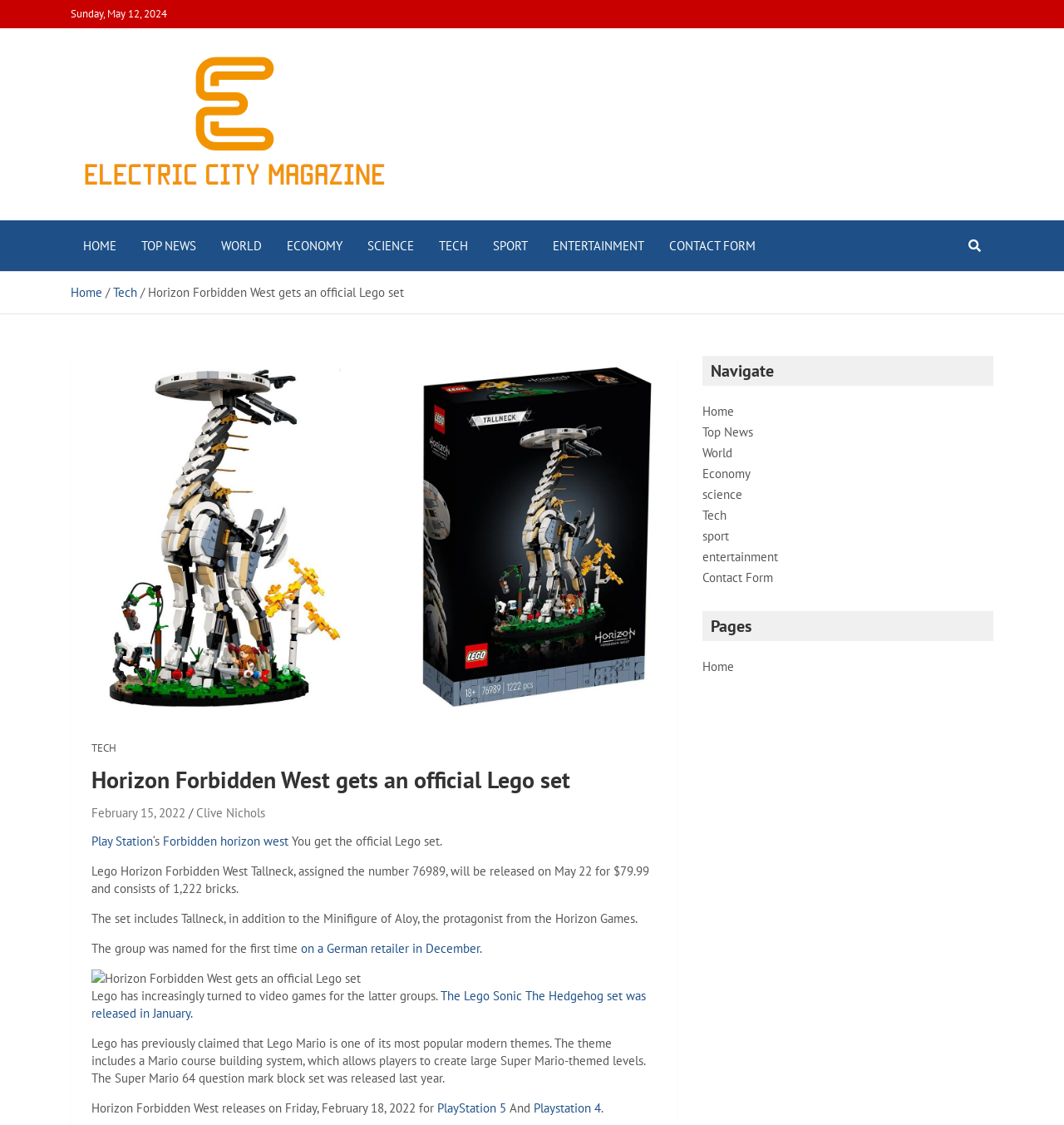Could you please study the image and provide a detailed answer to the question:
What is the price of the Lego Horizon Forbidden West Tallneck set?

I found the price of the Lego Horizon Forbidden West Tallneck set by reading the text that describes the set, which states 'Lego Horizon Forbidden West Tallneck, assigned the number 76989, will be released on May 22 for $79.99 and consists of 1,222 bricks.'.